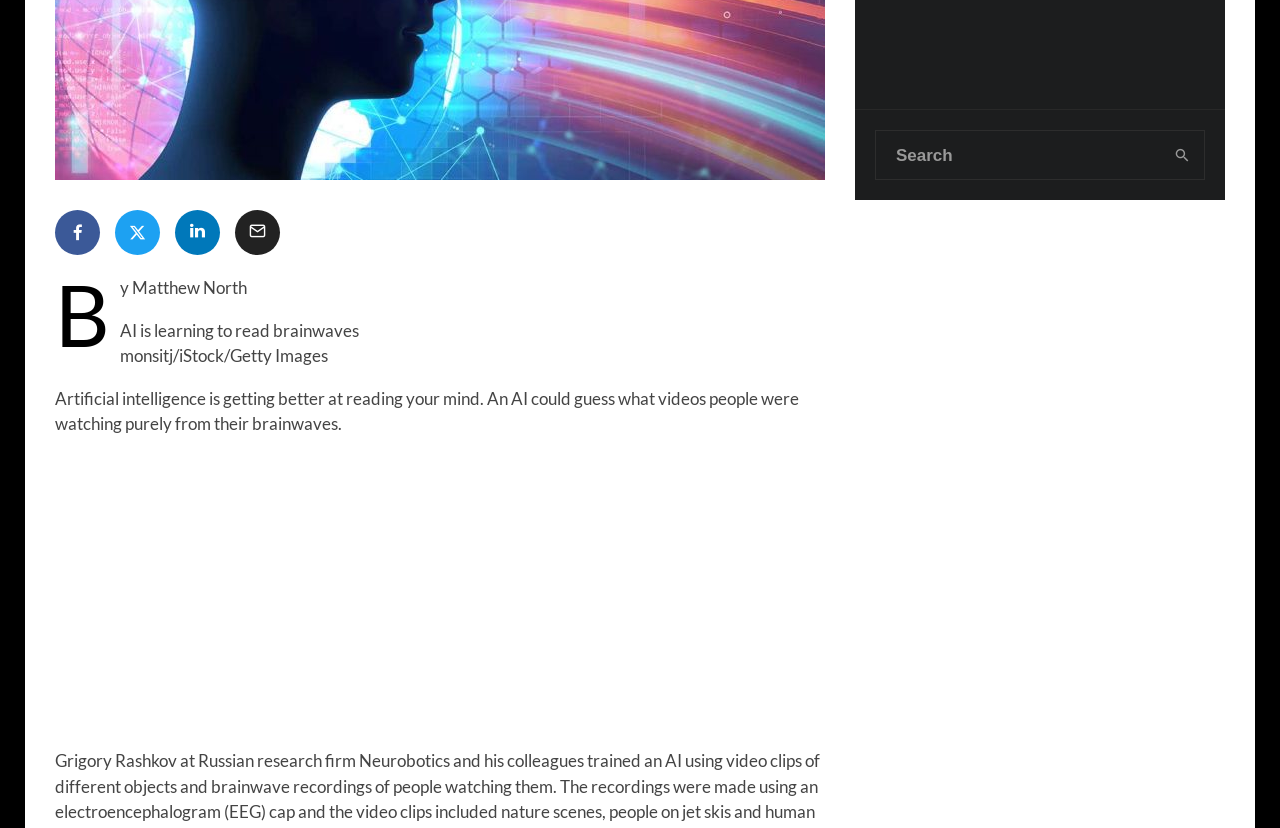Given the element description: "aria-label="search form" name="s" placeholder="Search"", predict the bounding box coordinates of this UI element. The coordinates must be four float numbers between 0 and 1, given as [left, top, right, bottom].

[0.684, 0.159, 0.907, 0.217]